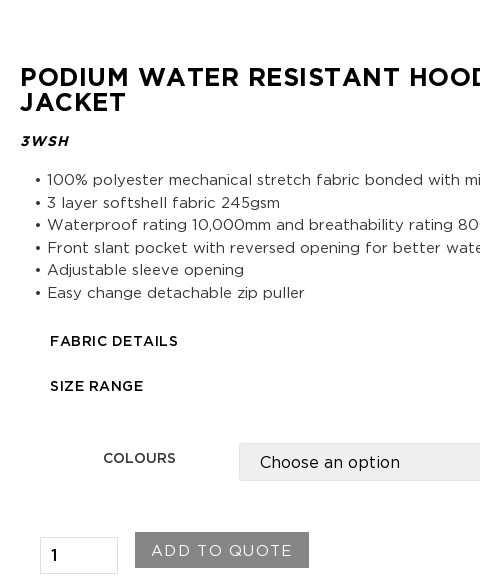Please answer the following question using a single word or phrase: 
What is the waterproof rating of the jacket?

10,000mm